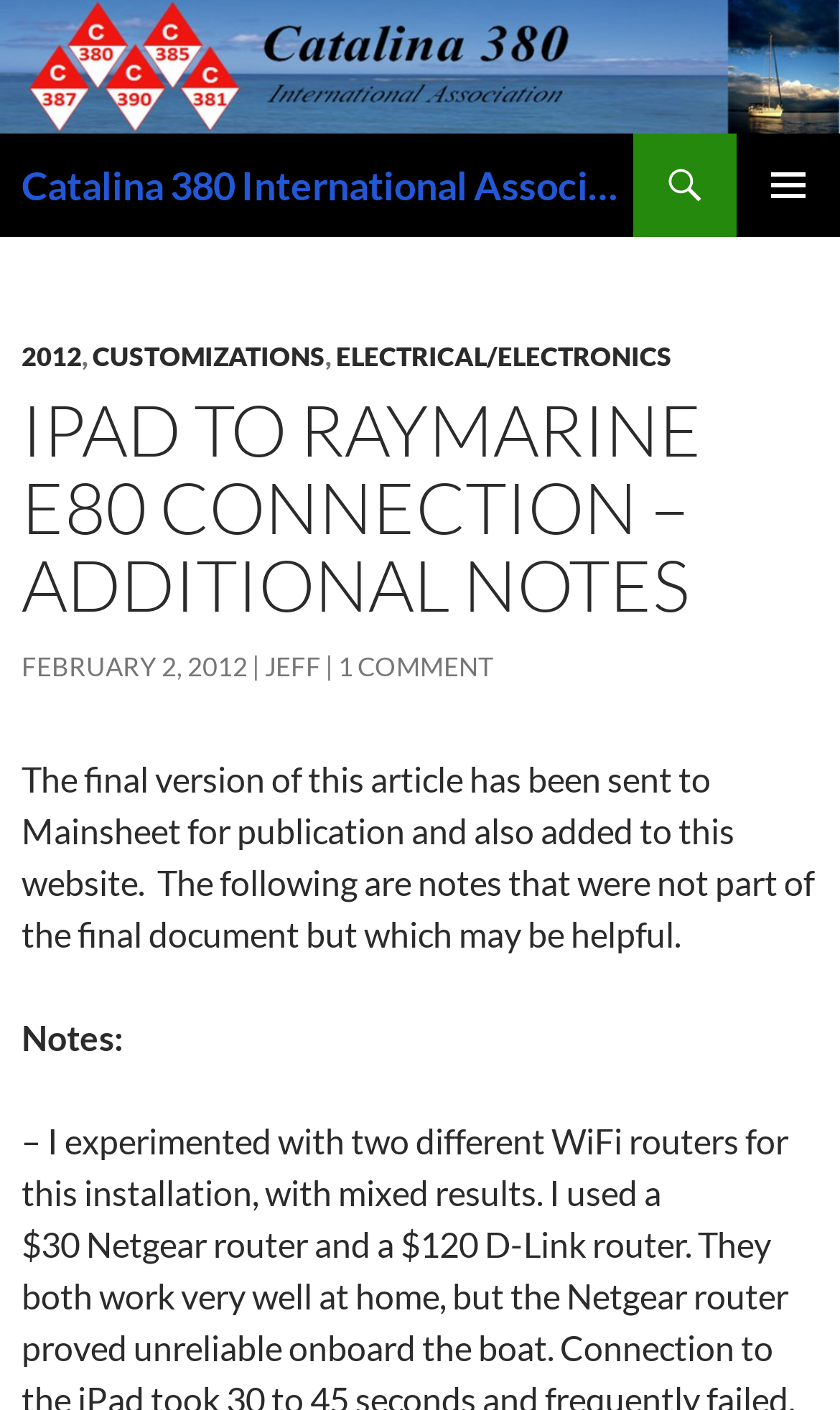Refer to the image and offer a detailed explanation in response to the question: What is the category of the article?

The category of the article can be found in the header section, where it is written as a link 'CUSTOMIZATIONS'.